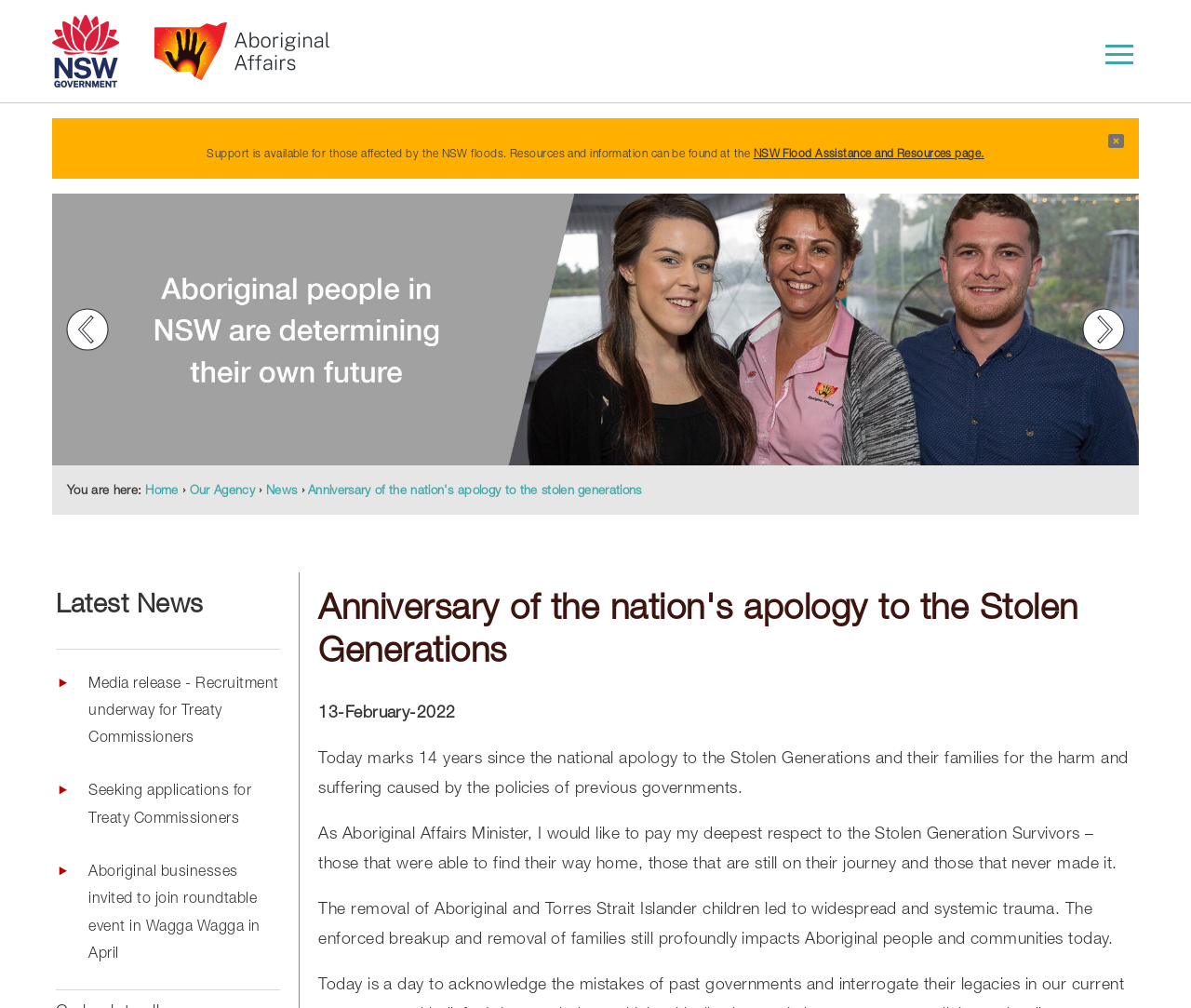Find the bounding box coordinates of the element's region that should be clicked in order to follow the given instruction: "Search for something". The coordinates should consist of four float numbers between 0 and 1, i.e., [left, top, right, bottom].

[0.05, 0.728, 0.35, 0.778]